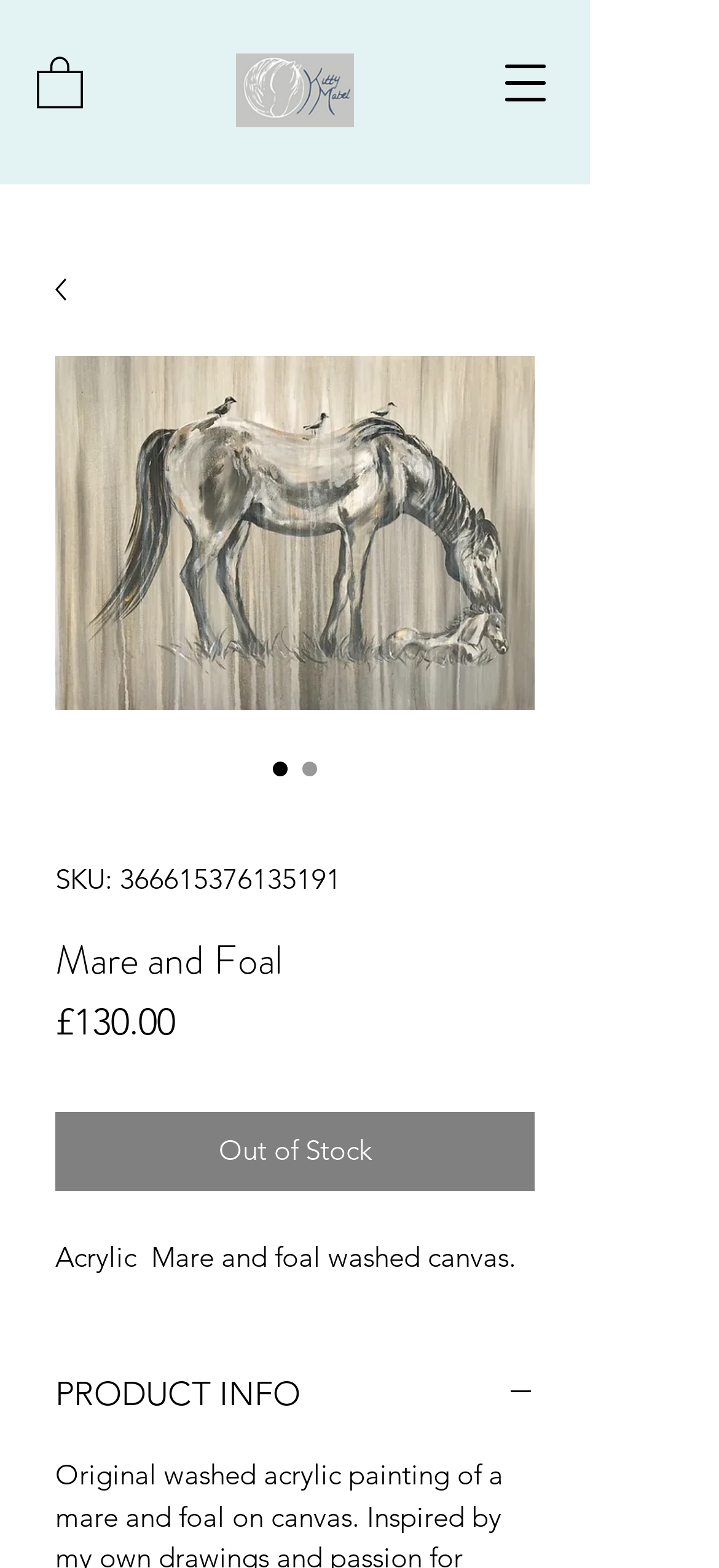What is the SKU of the product?
From the screenshot, provide a brief answer in one word or phrase.

366615376135191